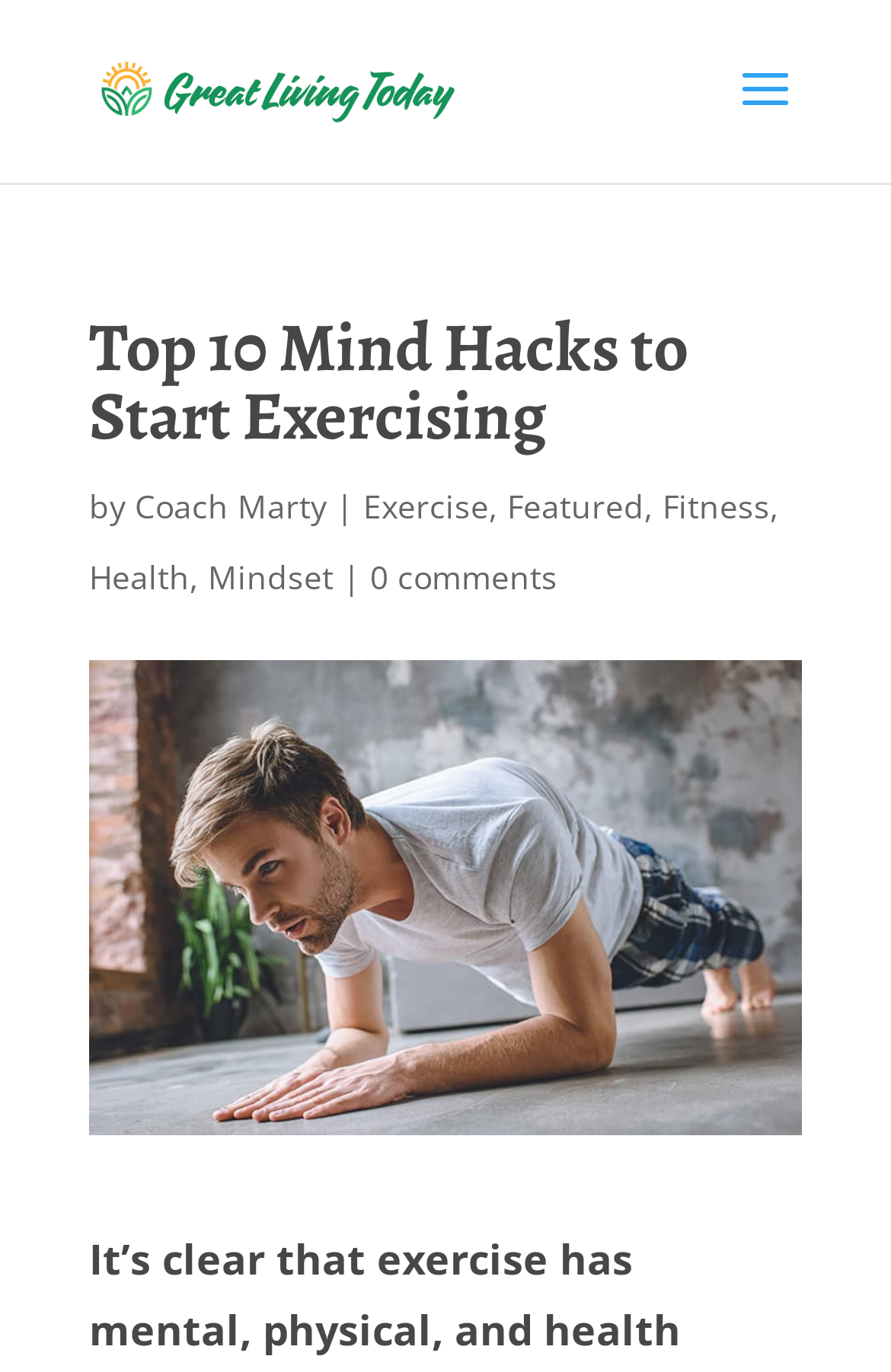Kindly determine the bounding box coordinates of the area that needs to be clicked to fulfill this instruction: "check out Coach Marty's profile".

[0.151, 0.353, 0.367, 0.385]